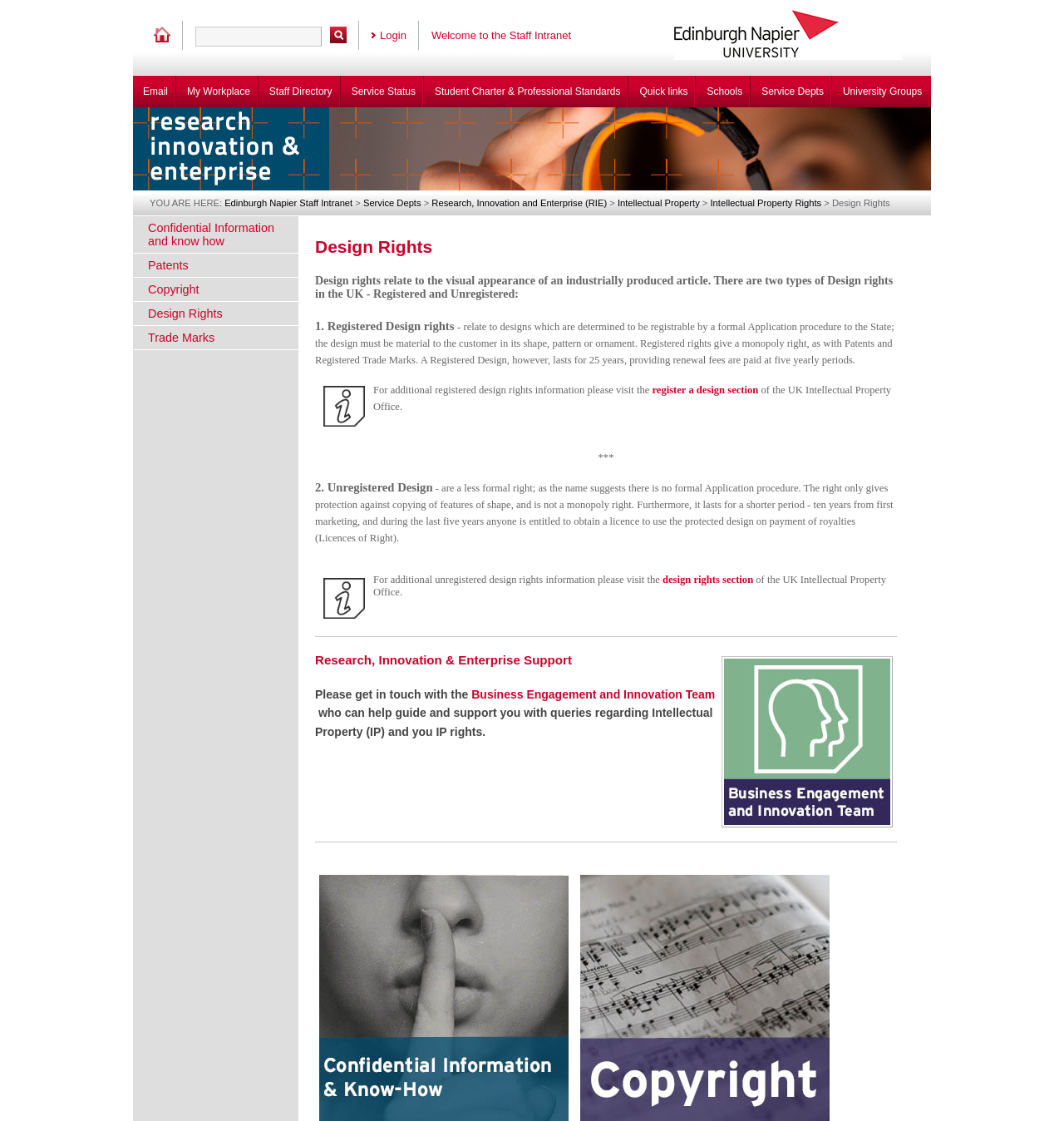Locate the bounding box coordinates of the element to click to perform the following action: 'Sign up for the newsletter'. The coordinates should be given as four float values between 0 and 1, in the form of [left, top, right, bottom].

None